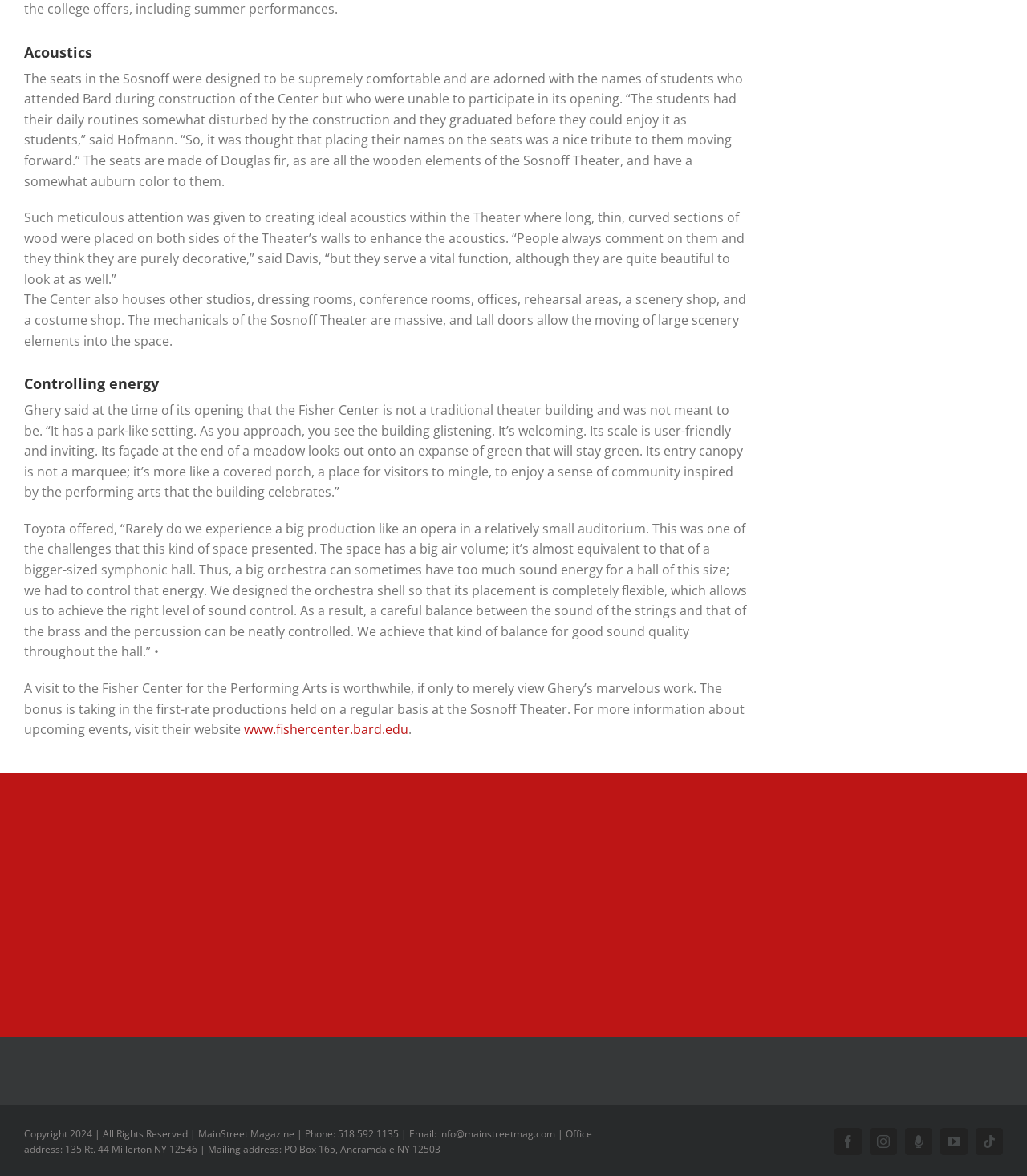Please provide a one-word or short phrase answer to the question:
What is the material of the seats in the Sosnoff Theater?

Douglas fir